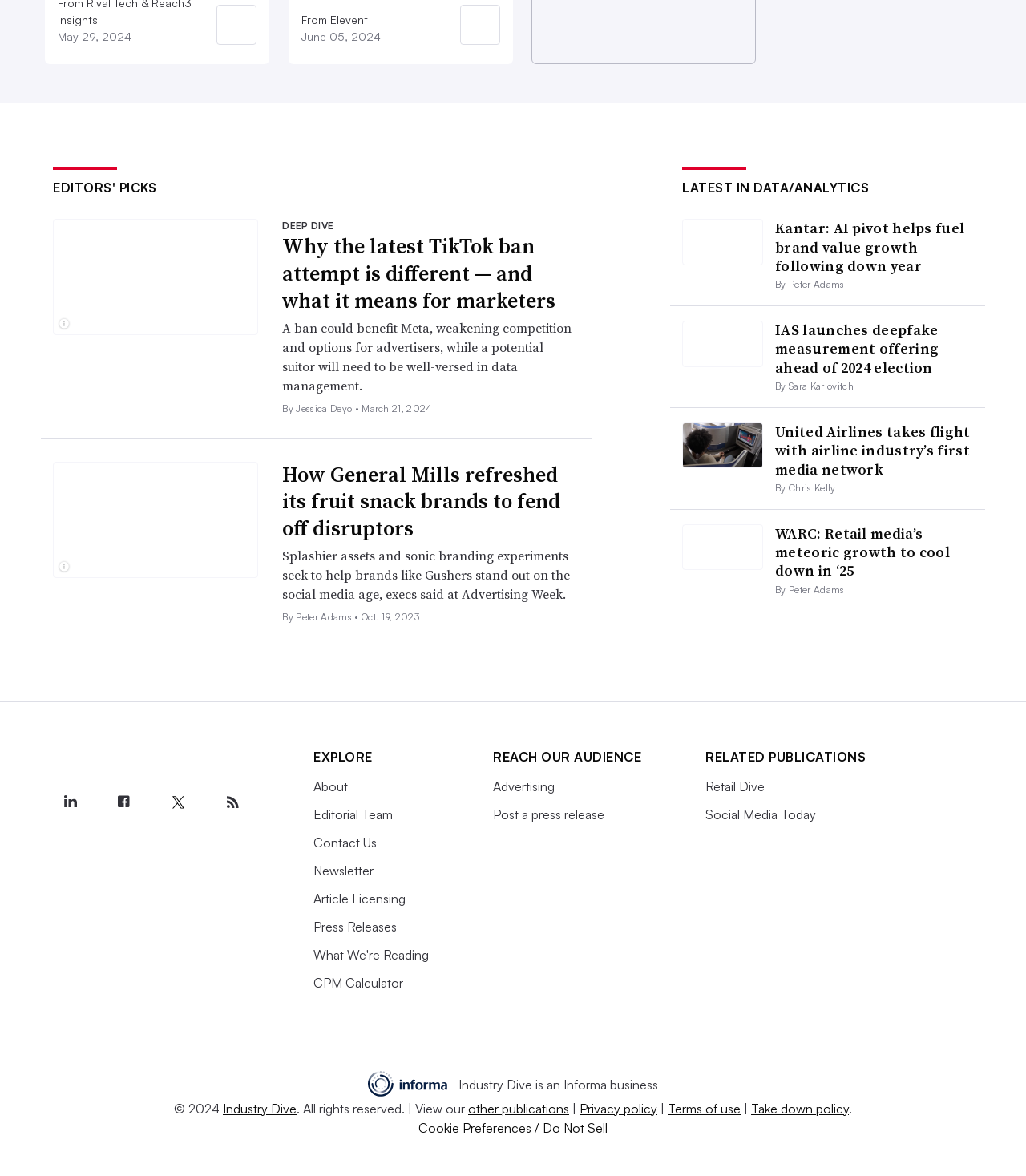Locate and provide the bounding box coordinates for the HTML element that matches this description: "Post a press release".

[0.481, 0.686, 0.589, 0.699]